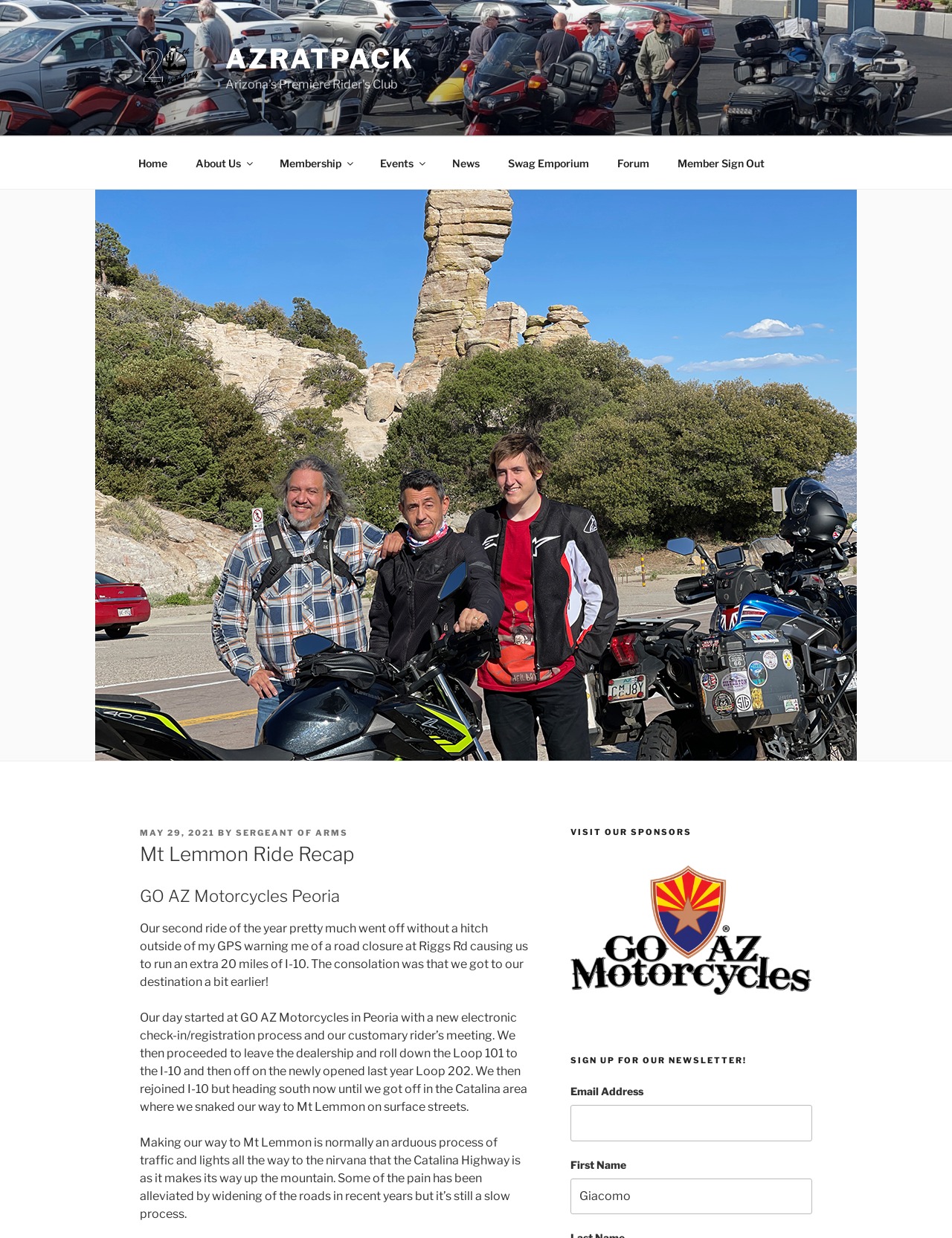Identify the bounding box coordinates for the element you need to click to achieve the following task: "Click the News link". Provide the bounding box coordinates as four float numbers between 0 and 1, in the form [left, top, right, bottom].

[0.461, 0.117, 0.517, 0.146]